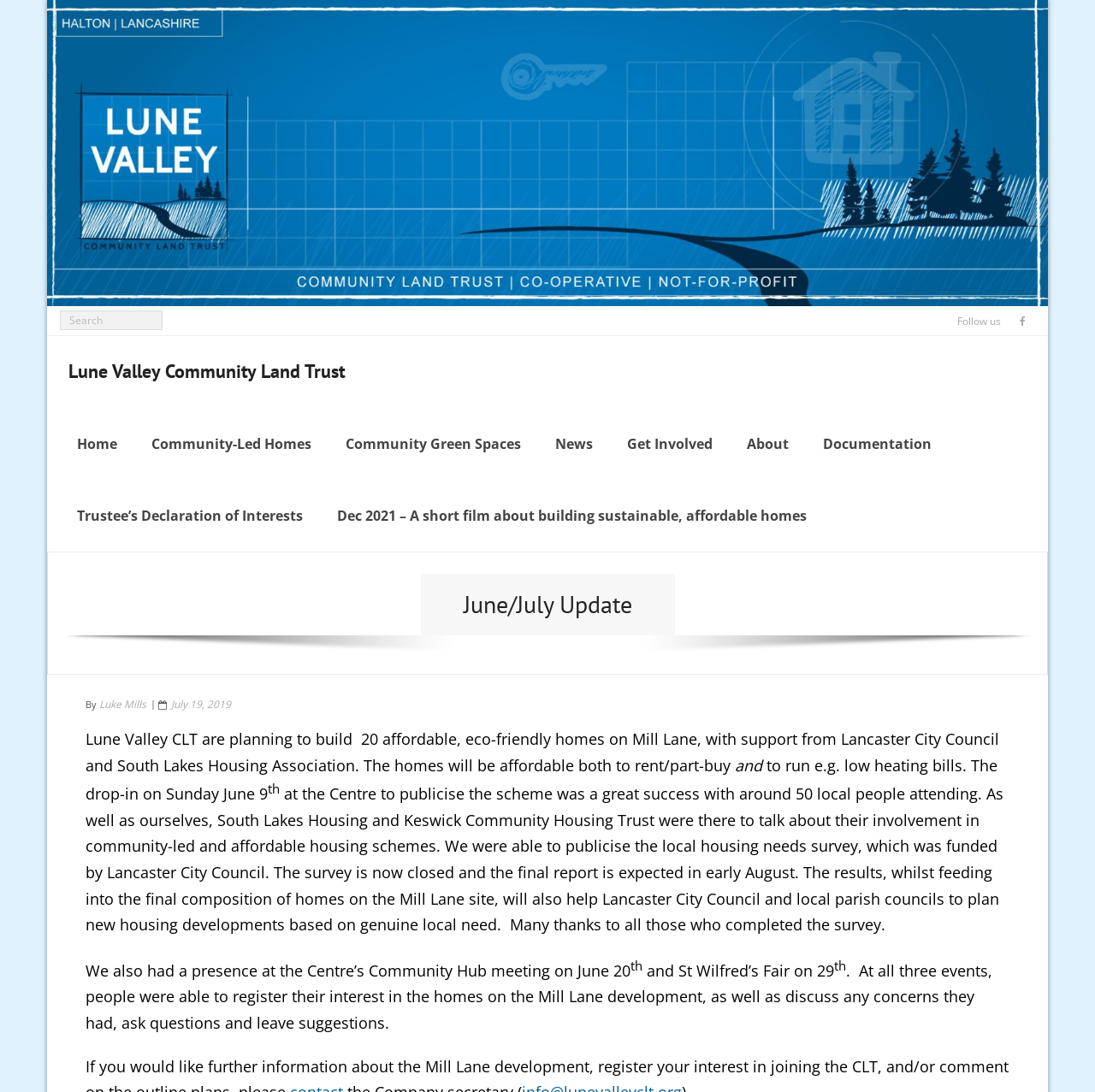Determine the bounding box coordinates for the area that needs to be clicked to fulfill this task: "Search for something". The coordinates must be given as four float numbers between 0 and 1, i.e., [left, top, right, bottom].

[0.055, 0.284, 0.148, 0.302]